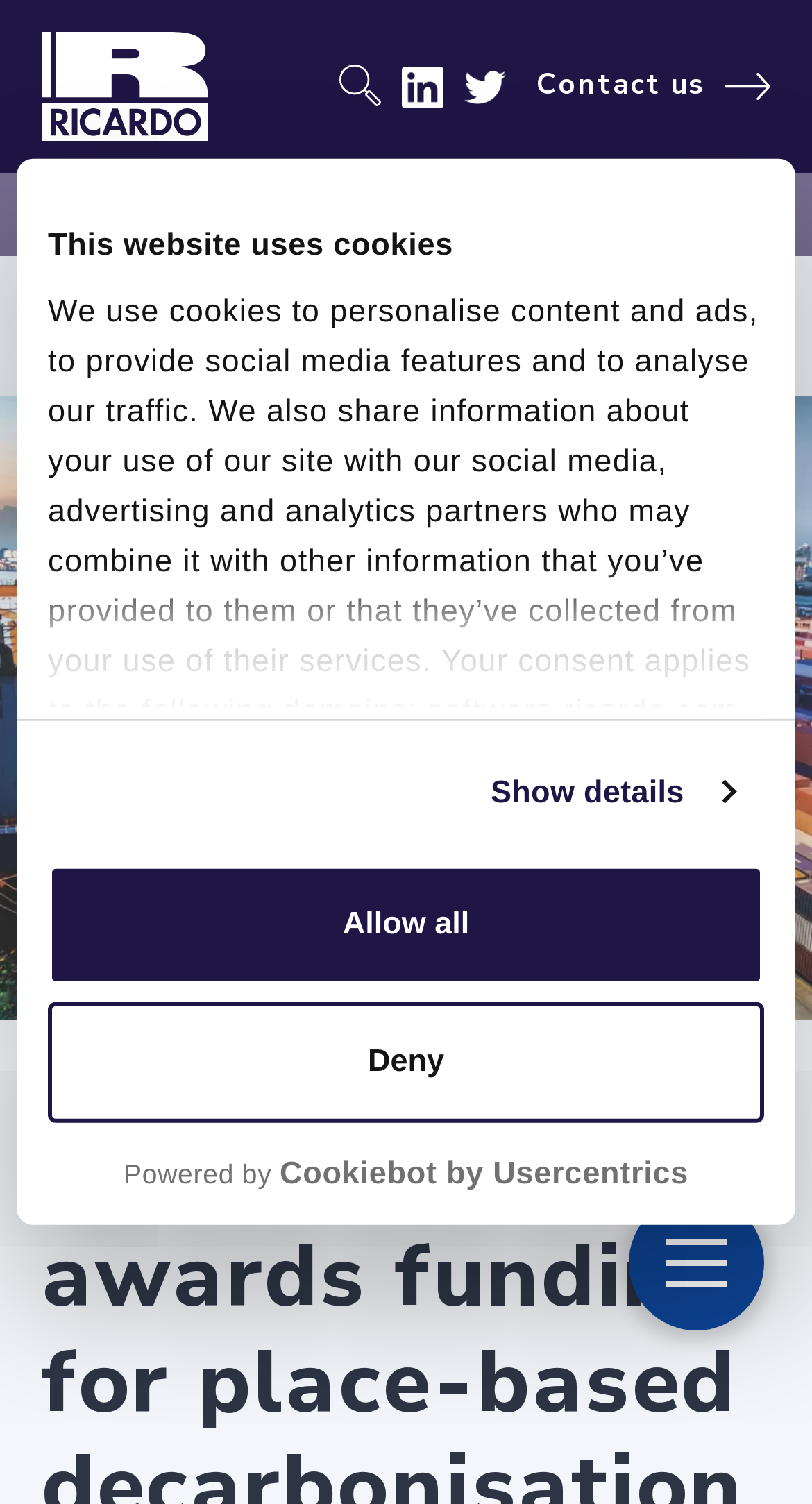Locate the bounding box coordinates of the clickable area needed to fulfill the instruction: "Follow Ricardo Energy and Utilities".

[0.051, 0.186, 0.949, 0.246]